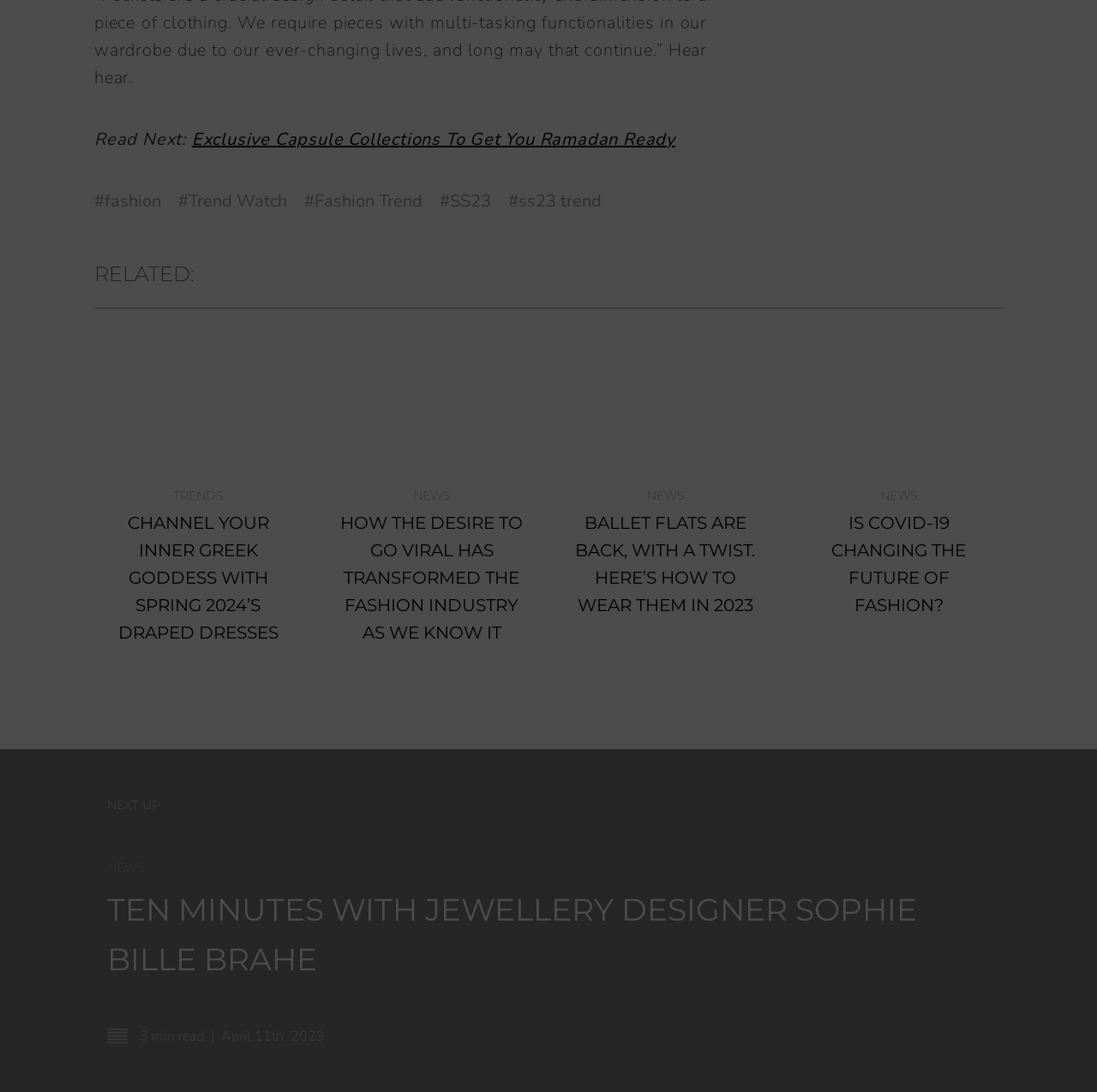Return the bounding box coordinates of the UI element that corresponds to this description: "#ss23 trend". The coordinates must be given as four float numbers in the range of 0 and 1, [left, top, right, bottom].

[0.463, 0.173, 0.548, 0.194]